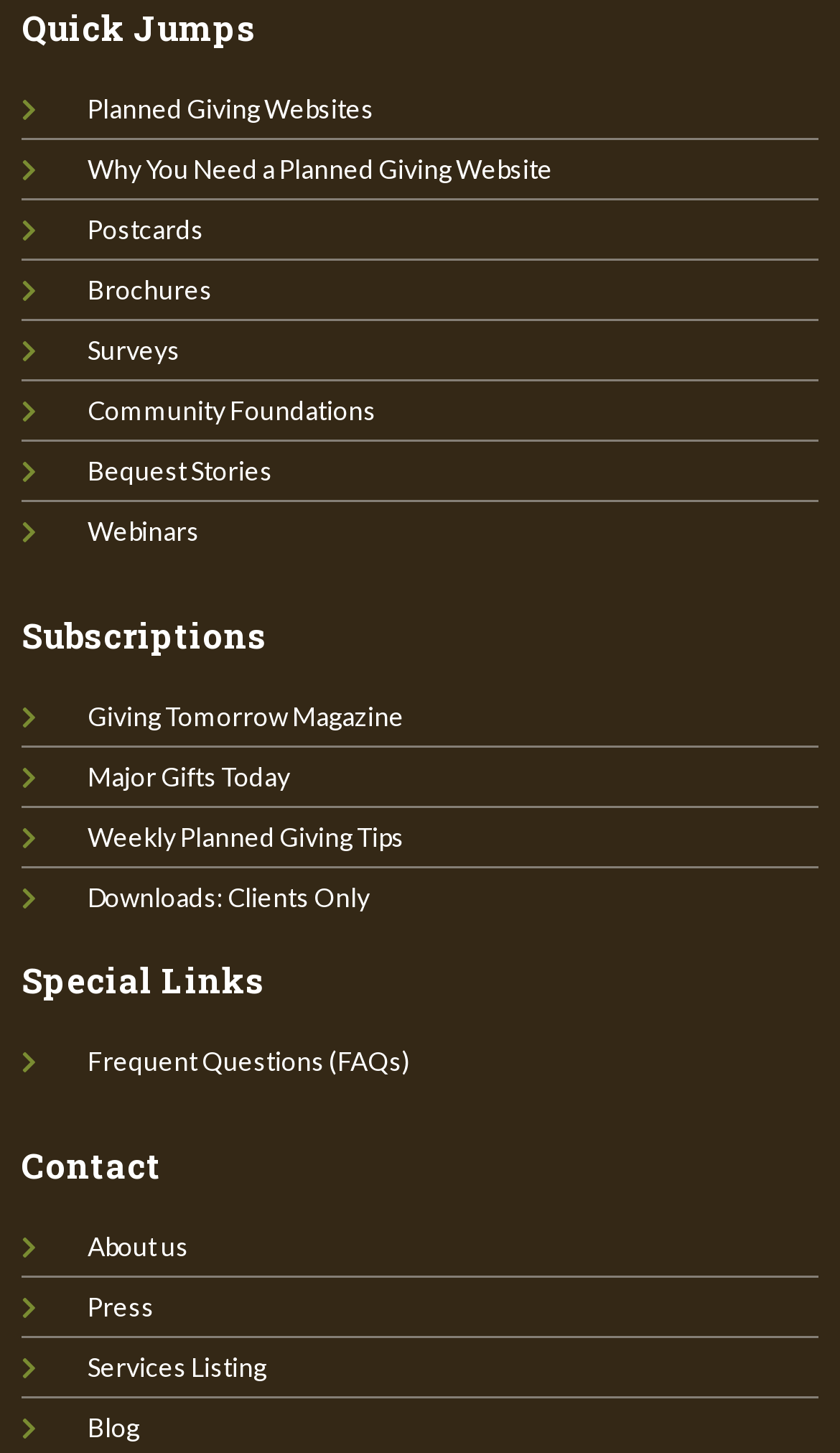What is the last link under 'Subscriptions'?
Answer the question with a single word or phrase, referring to the image.

Downloads: Clients Only